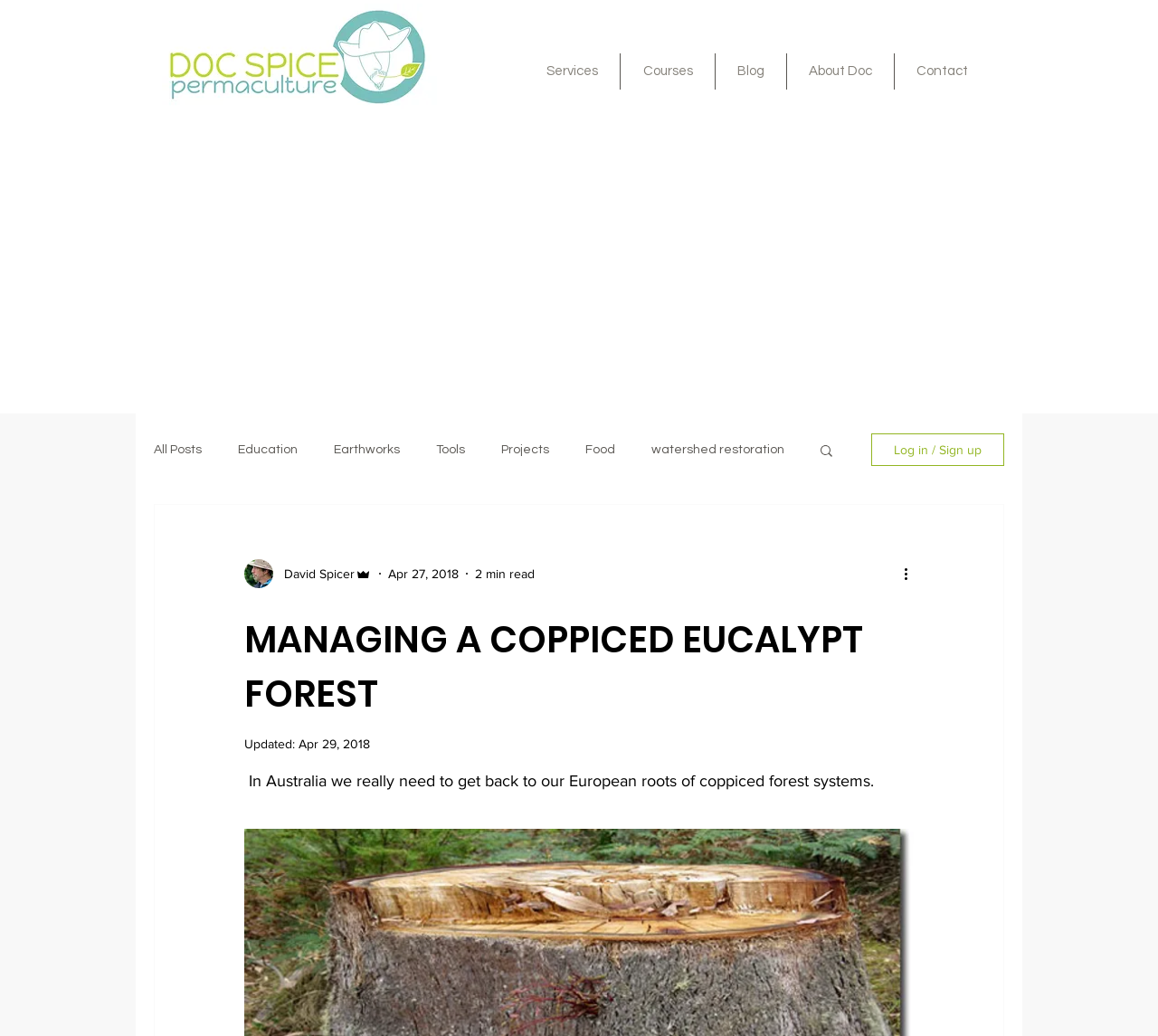Locate the bounding box coordinates of the element that should be clicked to execute the following instruction: "Search for a topic".

[0.706, 0.427, 0.721, 0.445]